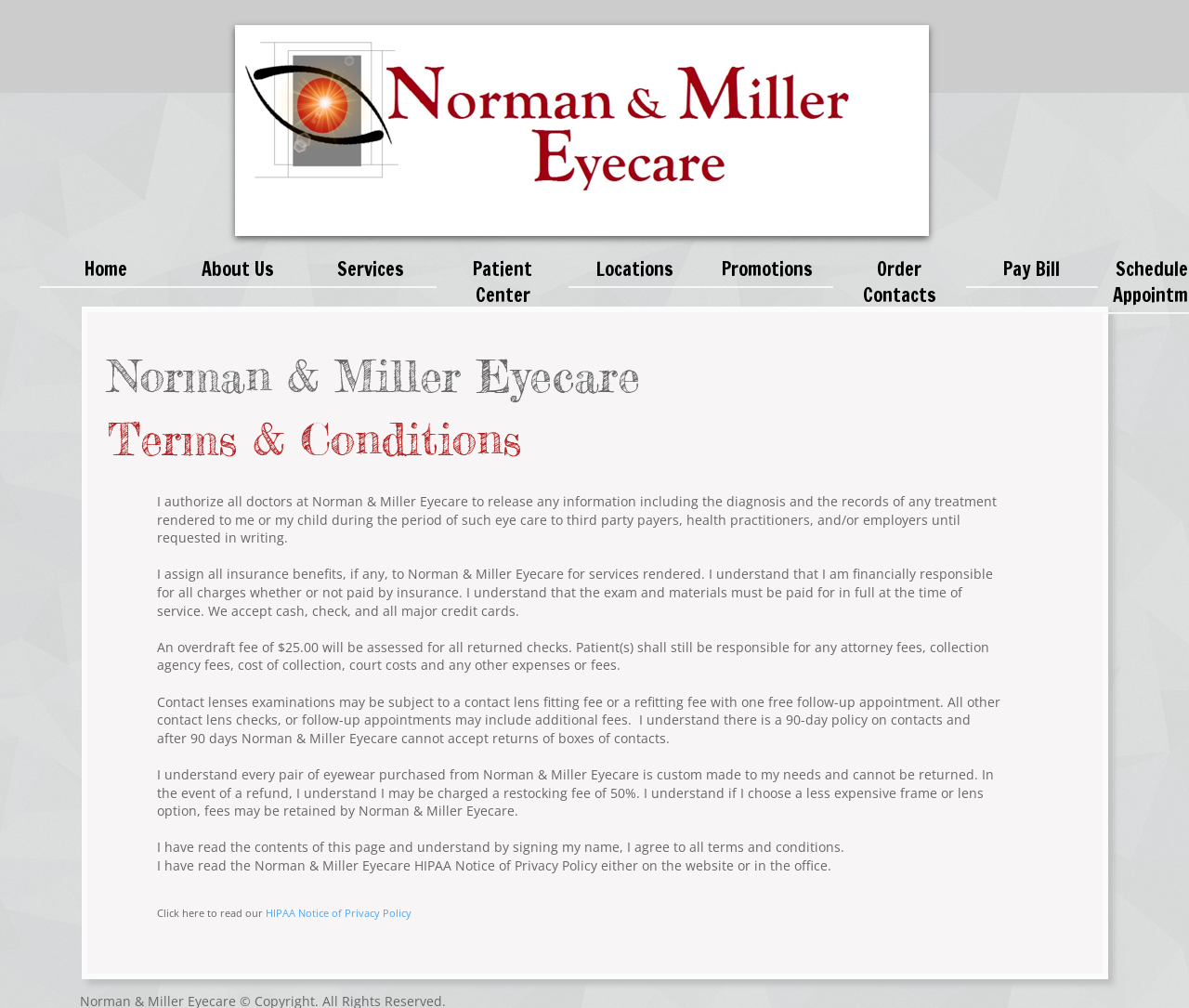Please locate the bounding box coordinates of the element's region that needs to be clicked to follow the instruction: "Click Pay Bill". The bounding box coordinates should be provided as four float numbers between 0 and 1, i.e., [left, top, right, bottom].

[0.812, 0.251, 0.923, 0.286]